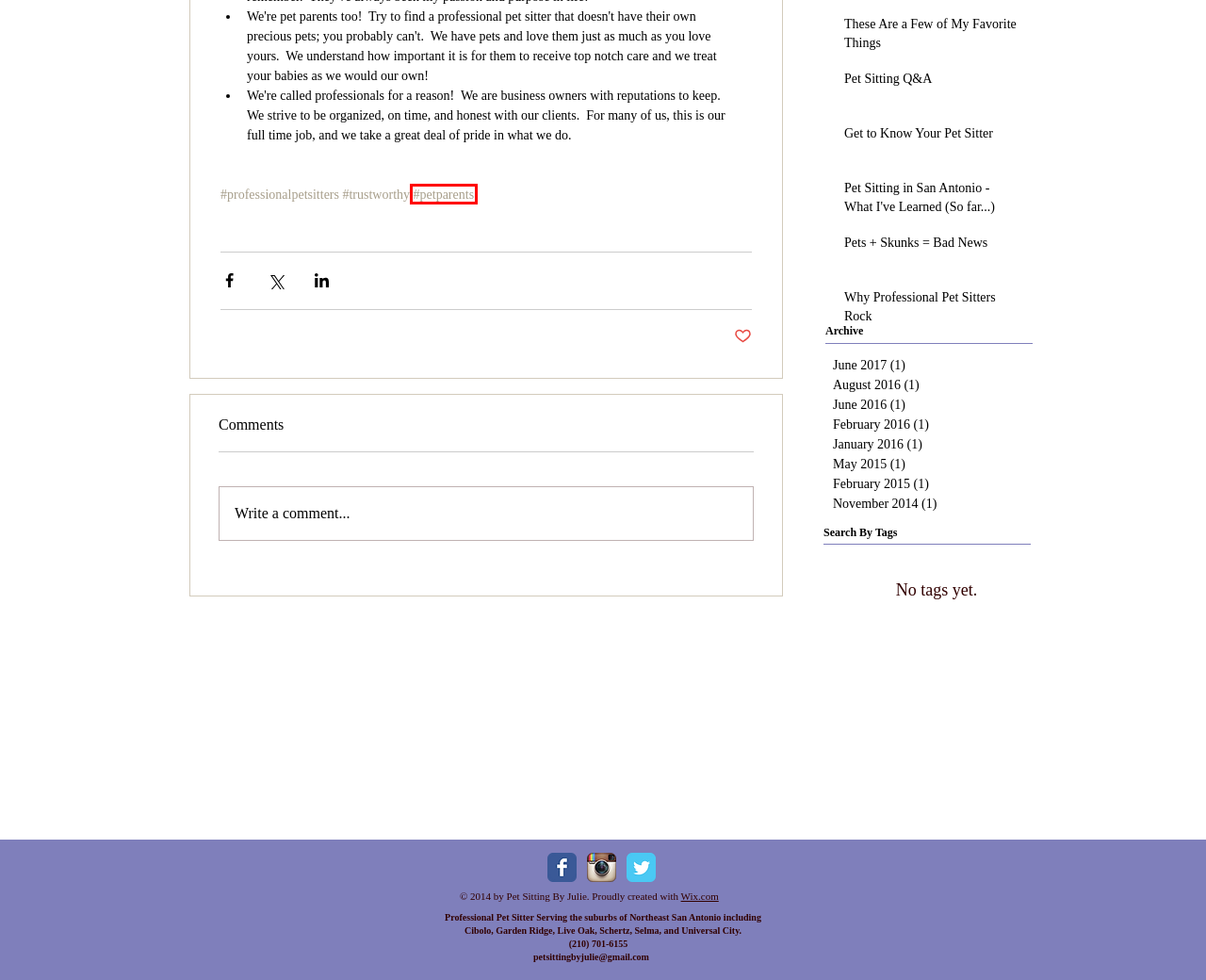You have received a screenshot of a webpage with a red bounding box indicating a UI element. Please determine the most fitting webpage description that matches the new webpage after clicking on the indicated element. The choices are:
A. #professionalpetsitters
B. February - 2016
C. #petparents
D. Website Builder - Create a Free Website Today | Wix.com
E. These Are a Few of My Favorite Things
F. February - 2015
G. May - 2015
H. #trustworthy

C